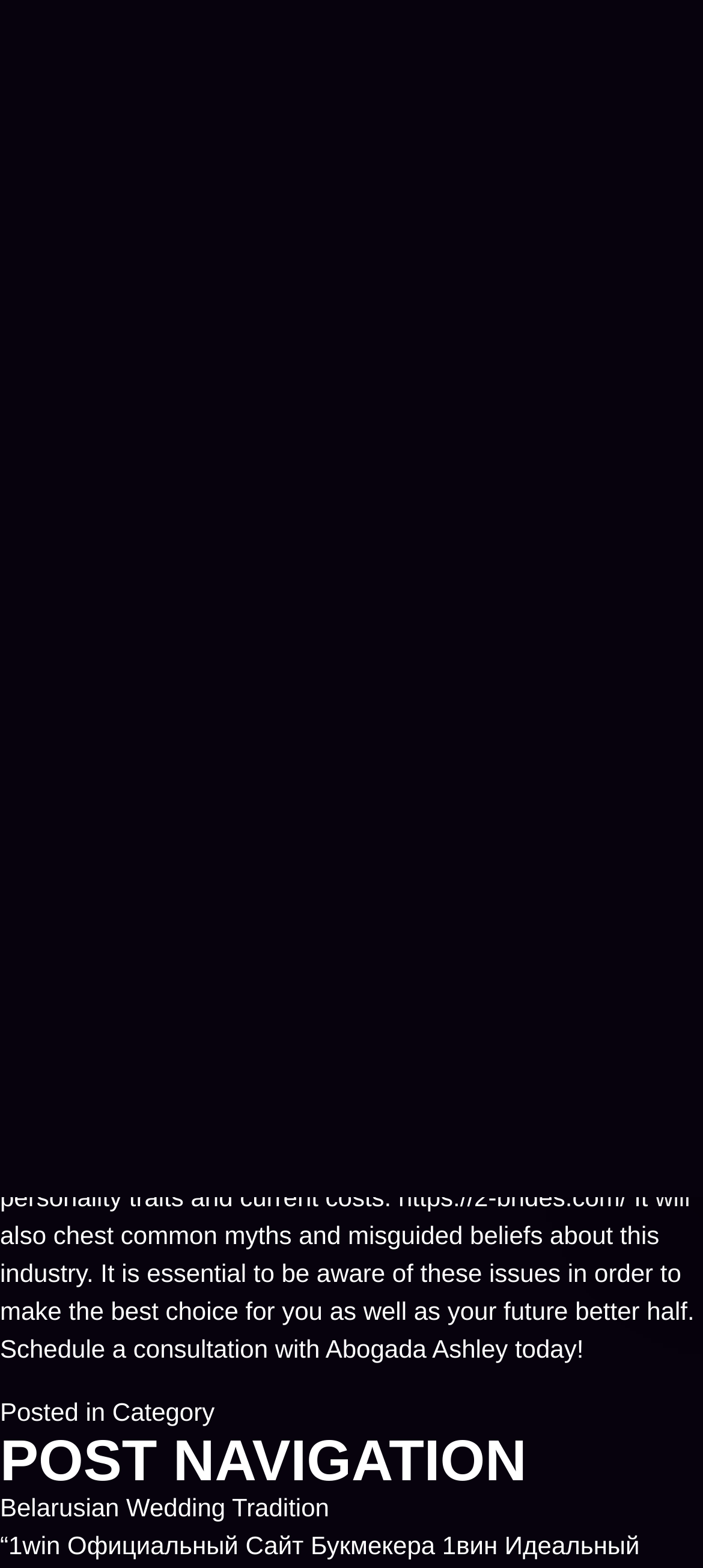Refer to the image and provide an in-depth answer to the question: 
What is the role of an immigration lawyer?

According to the article, an immigration lawyer can help speed up the process of bringing a foreign spouse to the United States, suggesting that their role is to facilitate and expedite the immigration process.